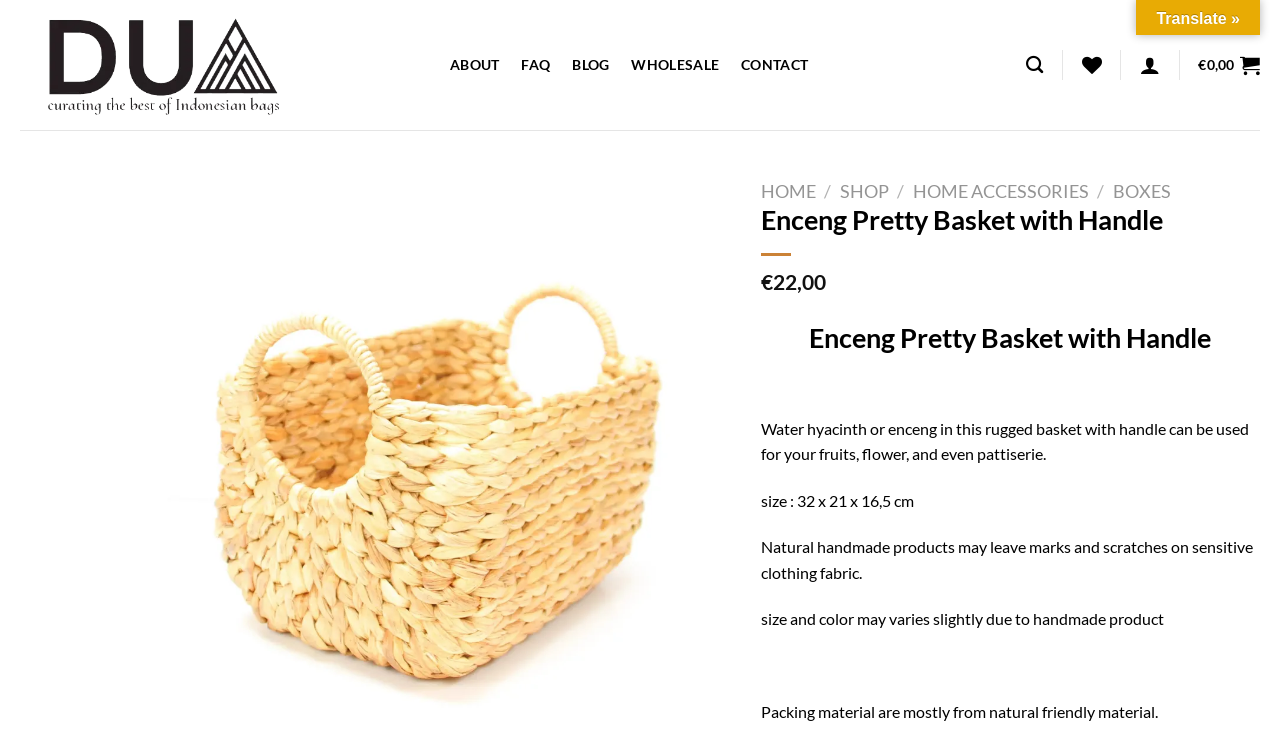Identify the primary heading of the webpage and provide its text.

Enceng Pretty Basket with Handle